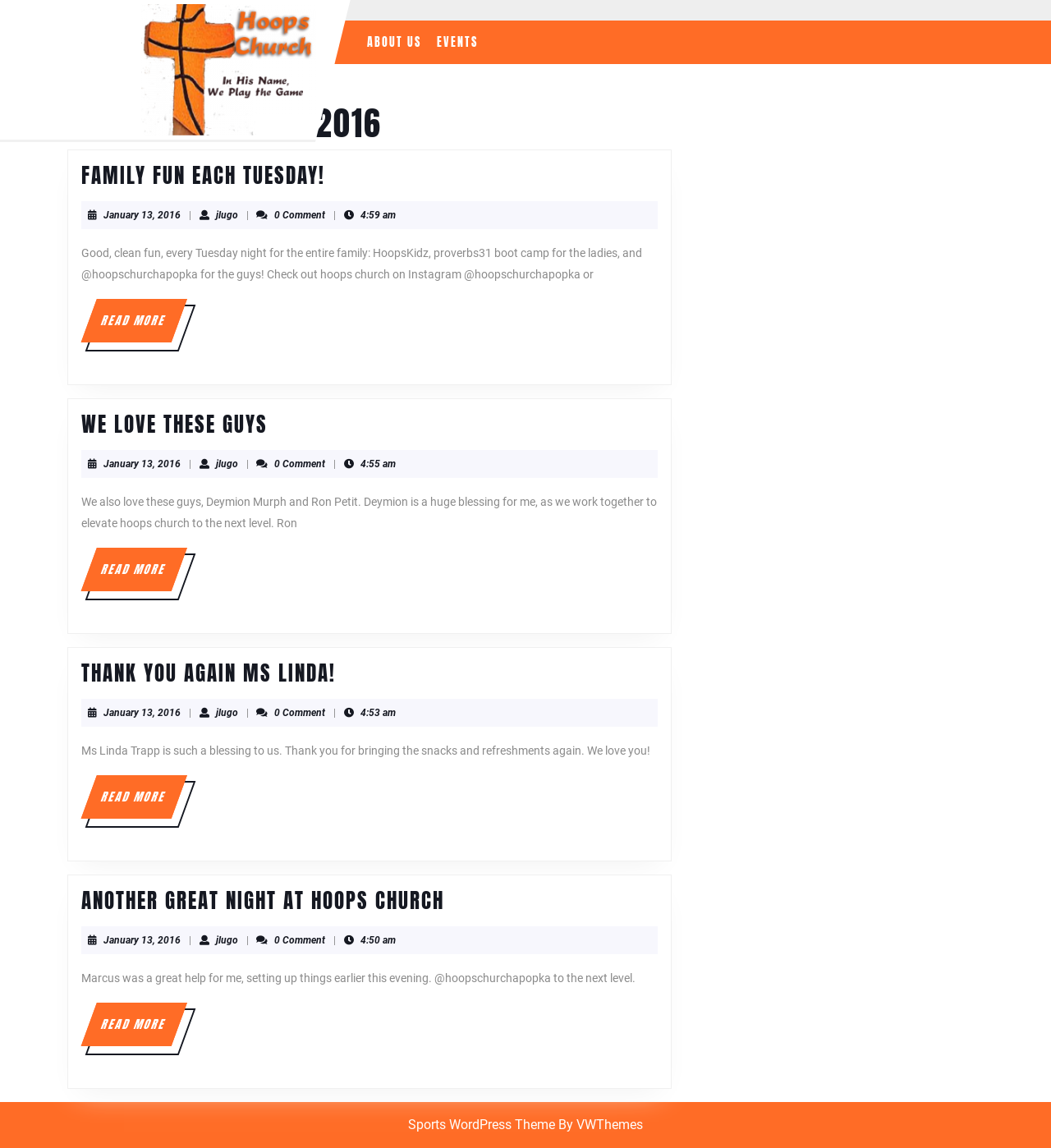Generate the main heading text from the webpage.

DAY: JANUARY 13, 2016